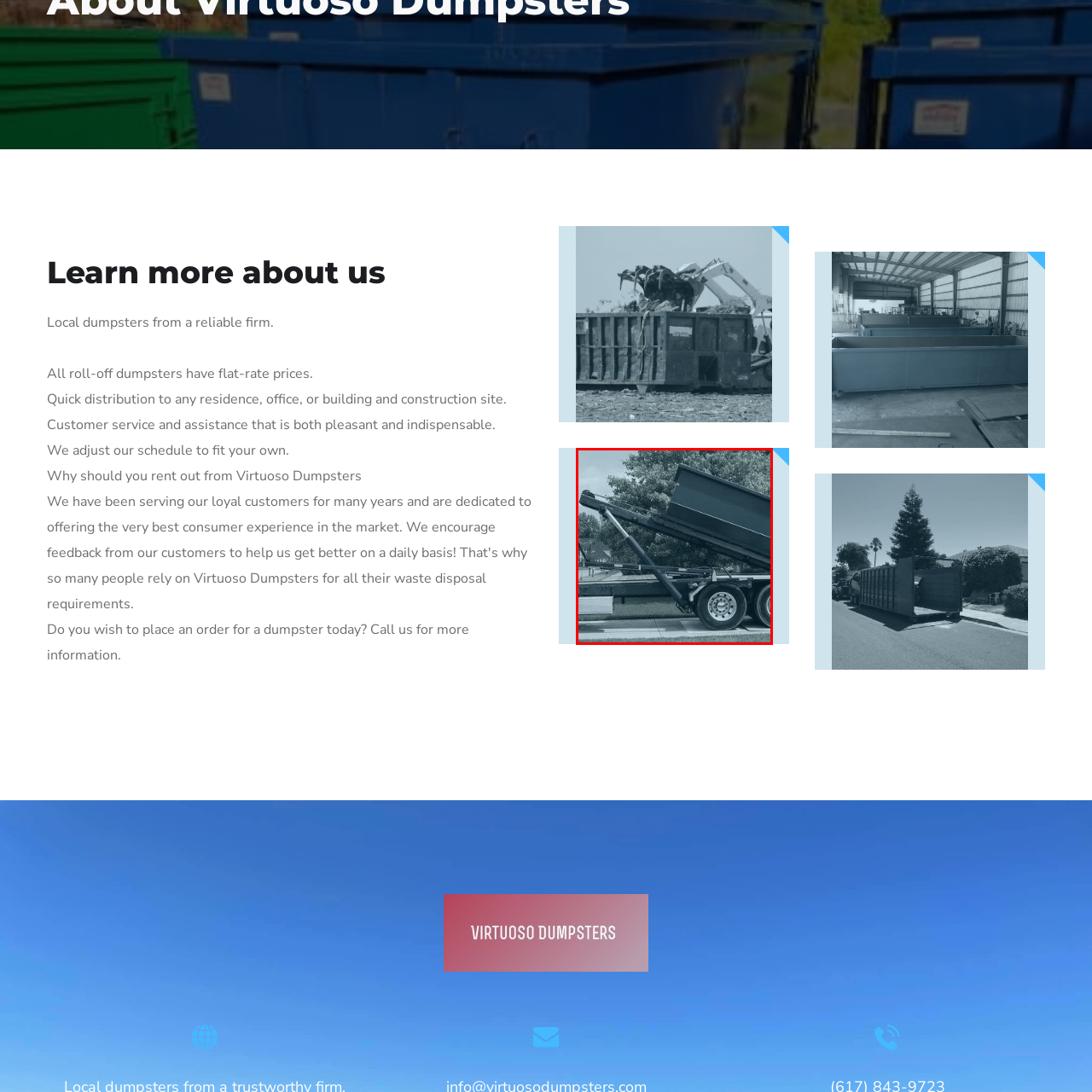Identify the content inside the red box and answer the question using a brief word or phrase: What type of areas can benefit from dumpster rental services?

Homes and construction areas